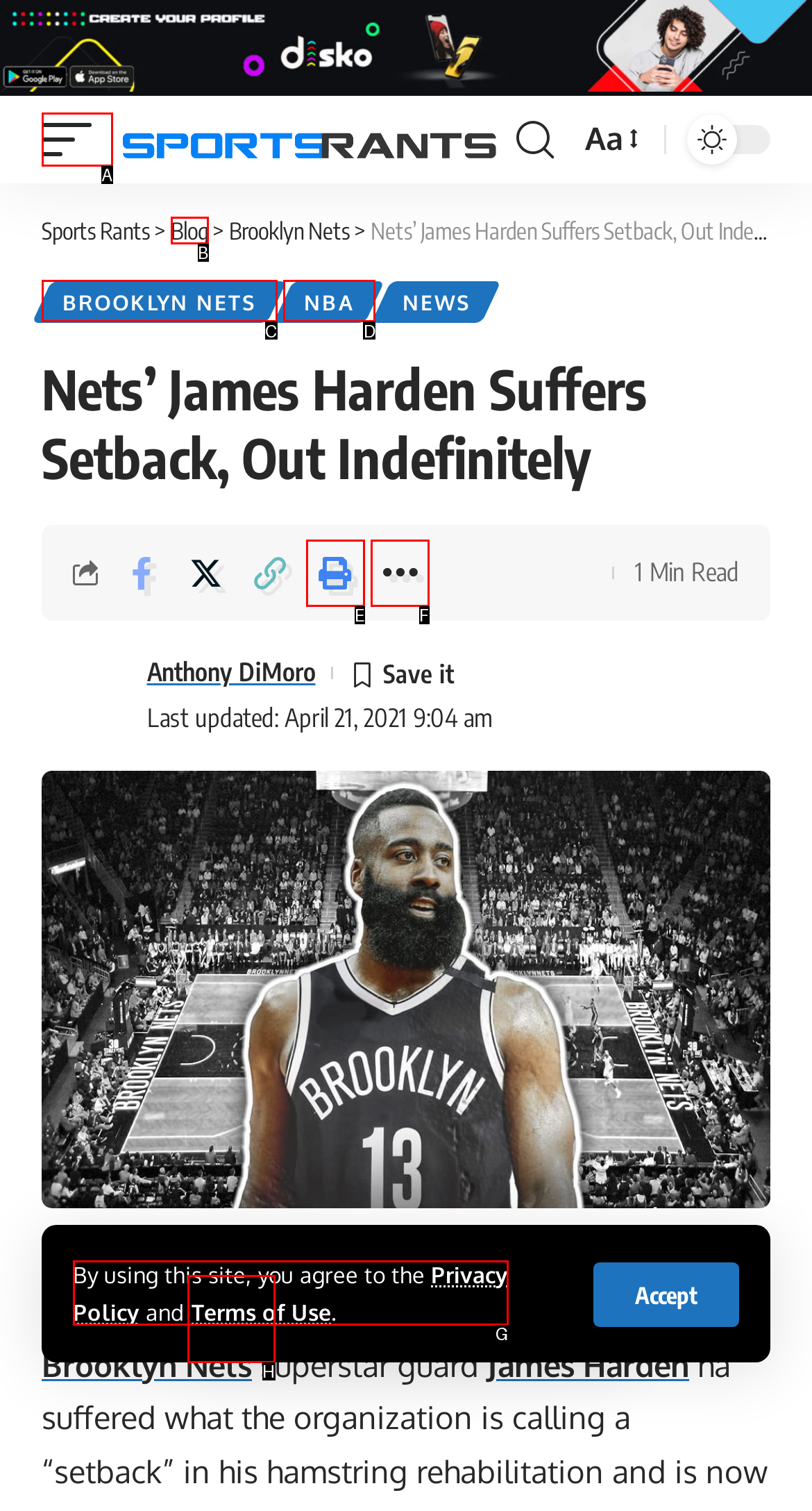Identify the letter of the UI element that corresponds to: Skin Healer
Respond with the letter of the option directly.

None